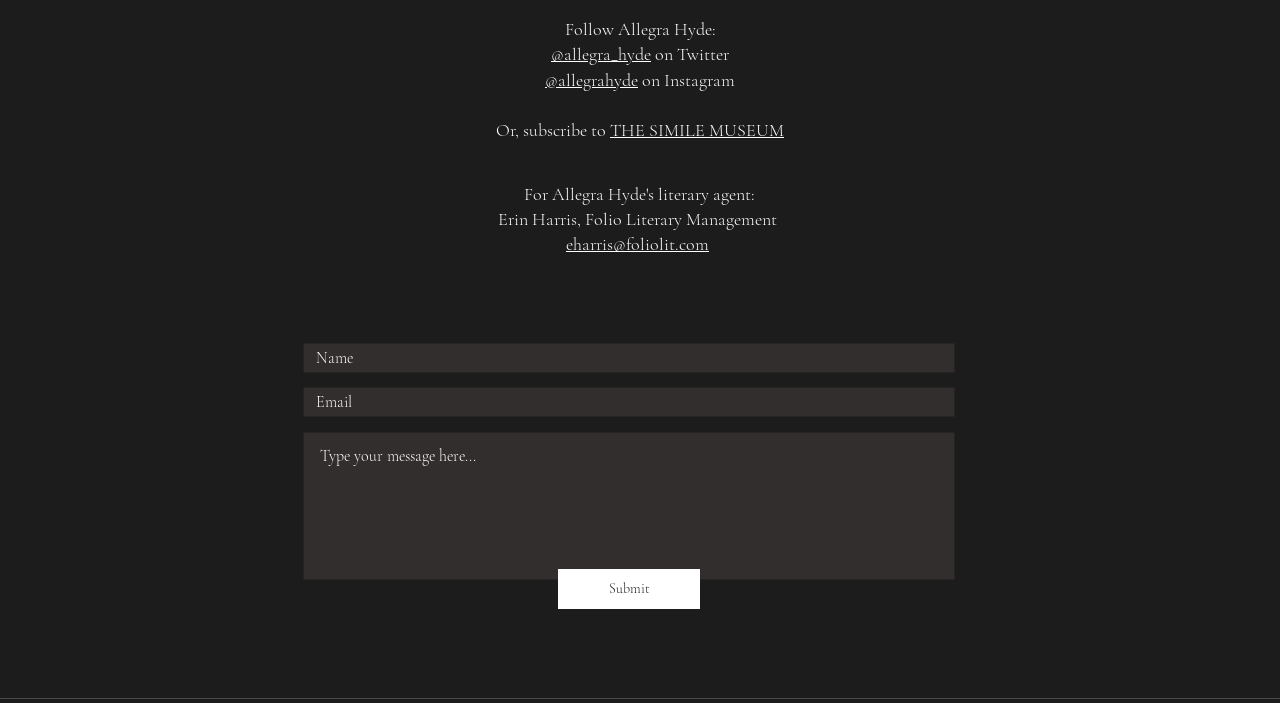Observe the image and answer the following question in detail: What is the label of the first textbox?

The first textbox has a label 'Name' and is required, as indicated by the 'required: True' attribute. This textbox is located in the lower section of the webpage.